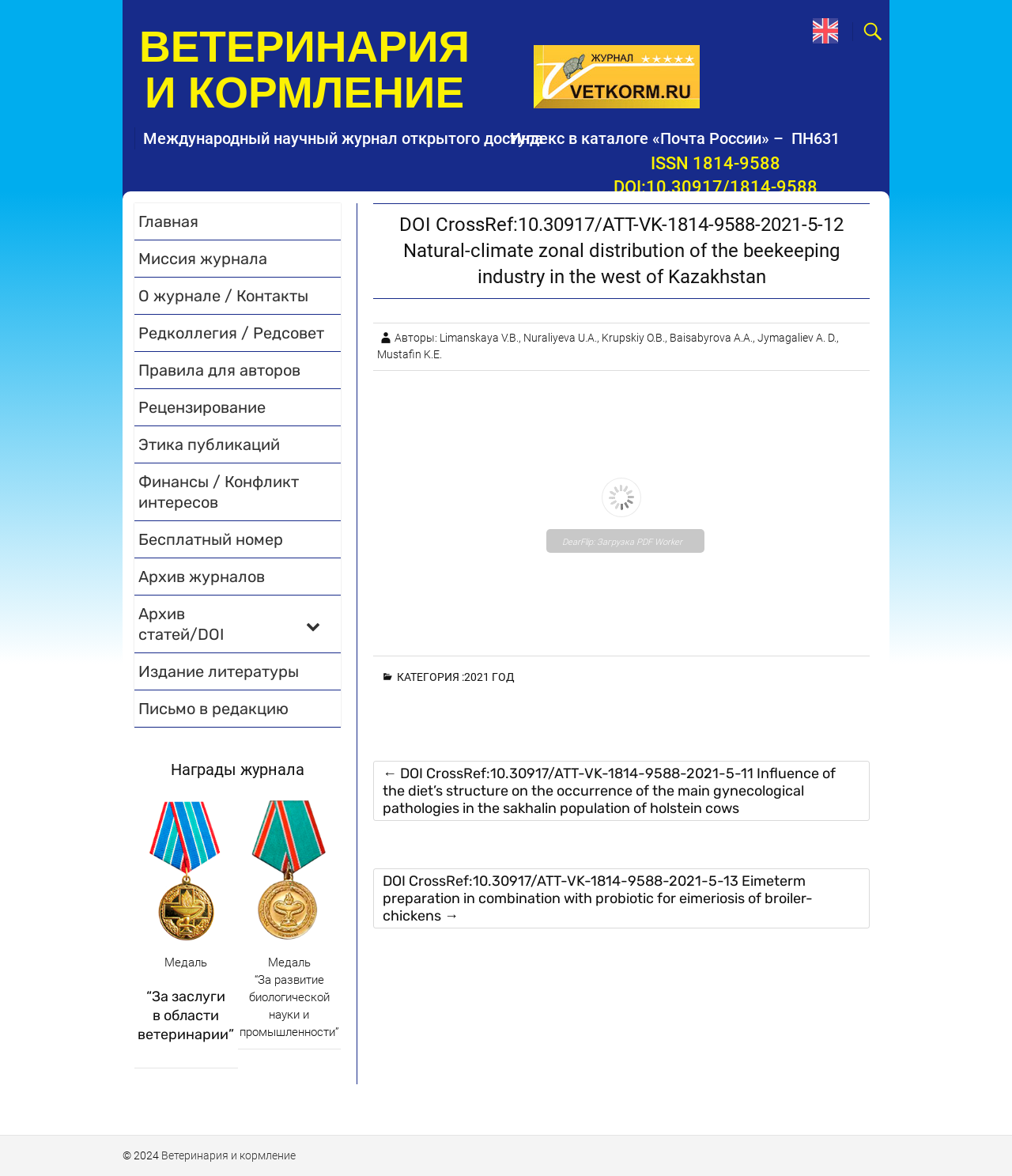Determine the bounding box coordinates of the clickable region to follow the instruction: "Check the awards of the journal".

[0.133, 0.646, 0.337, 0.677]